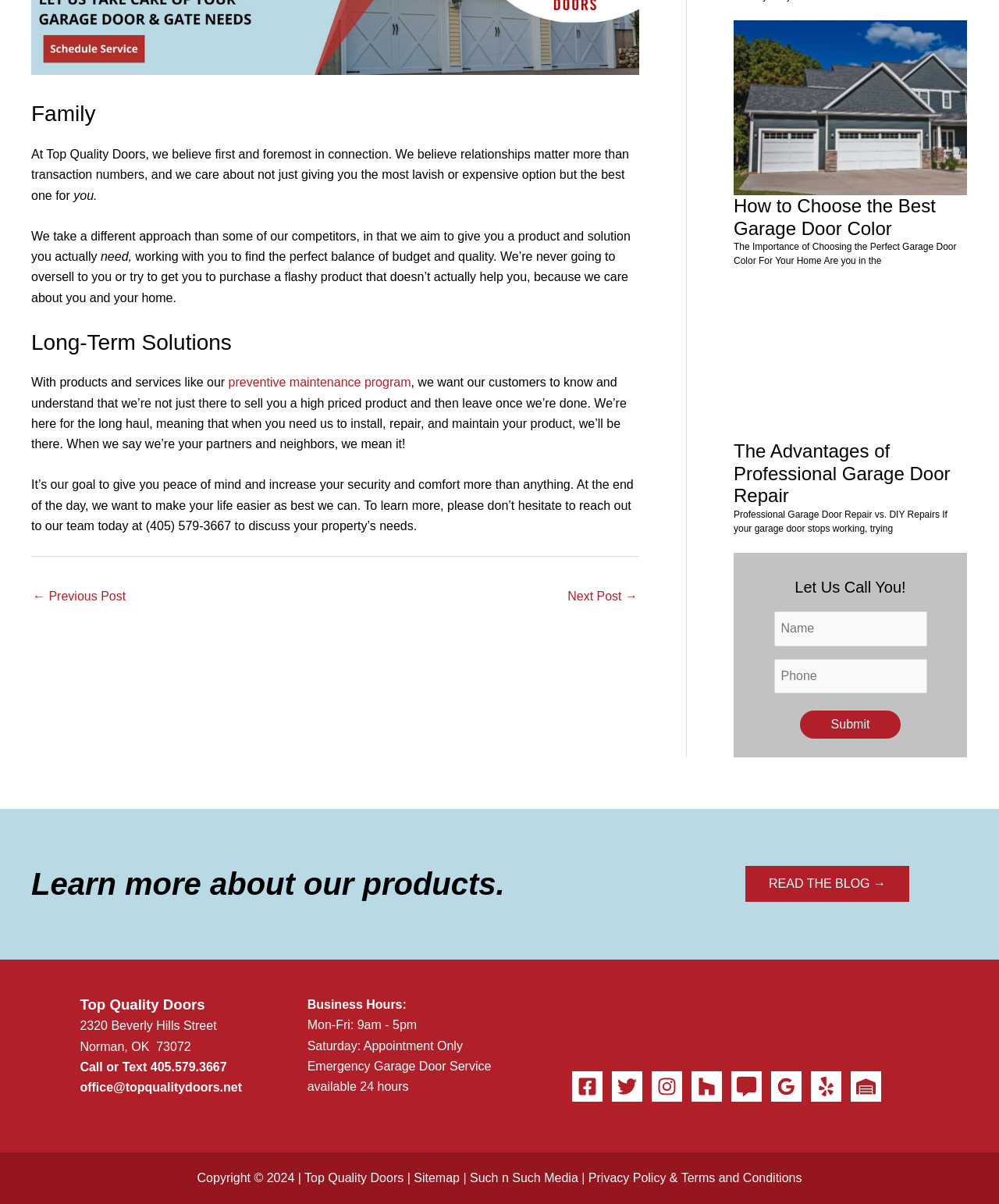What is the phone number to reach out to the team?
Give a comprehensive and detailed explanation for the question.

The phone number to reach out to the team is (405) 579-3667, which is mentioned in the paragraph under the 'Long-Term Solutions' heading.